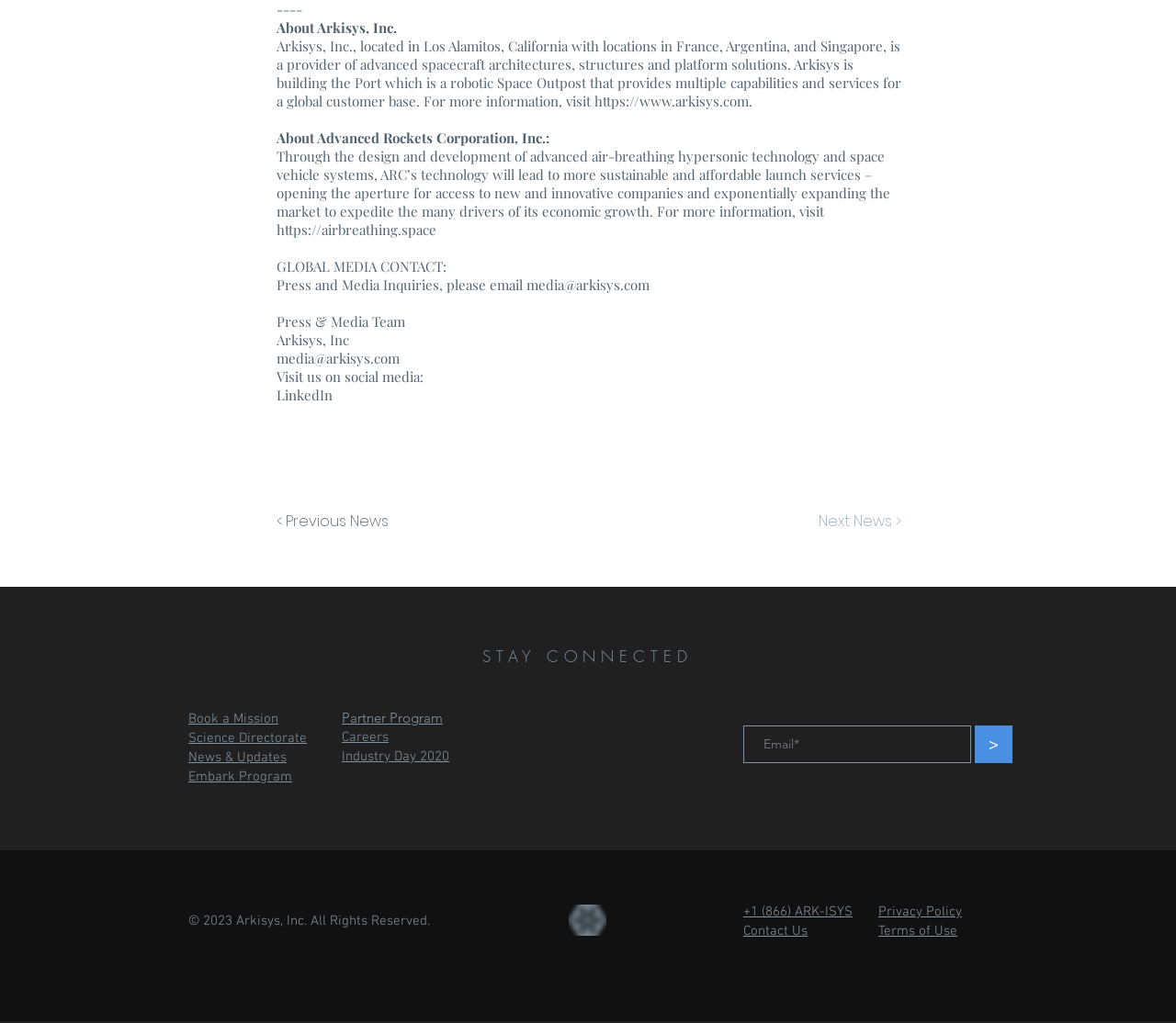Respond concisely with one word or phrase to the following query:
How many links are there in the footer section?

5